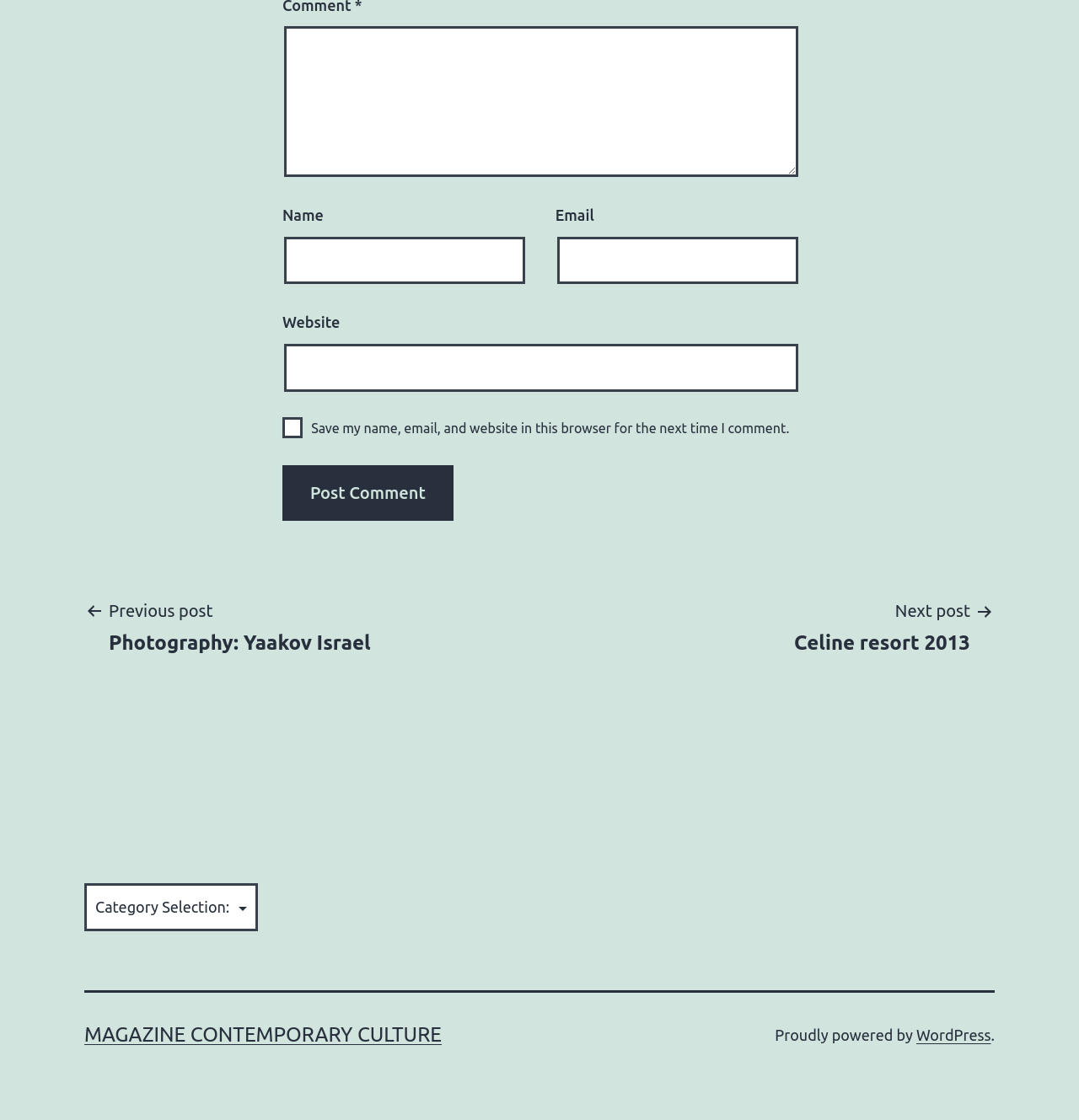Look at the image and write a detailed answer to the question: 
How many textboxes are there in the comment section?

I counted the number of textboxes in the comment section, which are 'Comment *', 'Name', 'Email', and 'Website', and found that there are 4 textboxes.